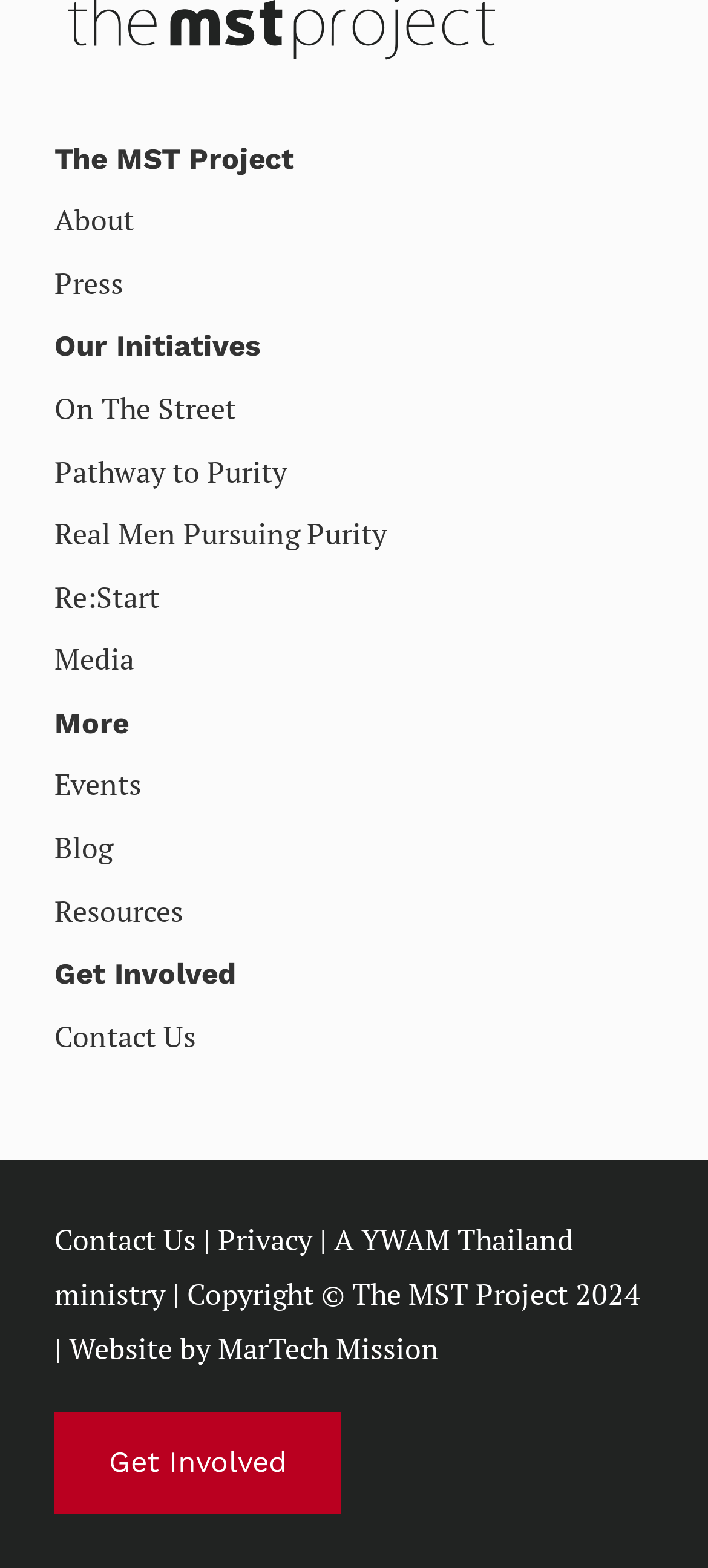Locate the bounding box coordinates of the clickable part needed for the task: "check Events".

[0.077, 0.484, 0.2, 0.519]